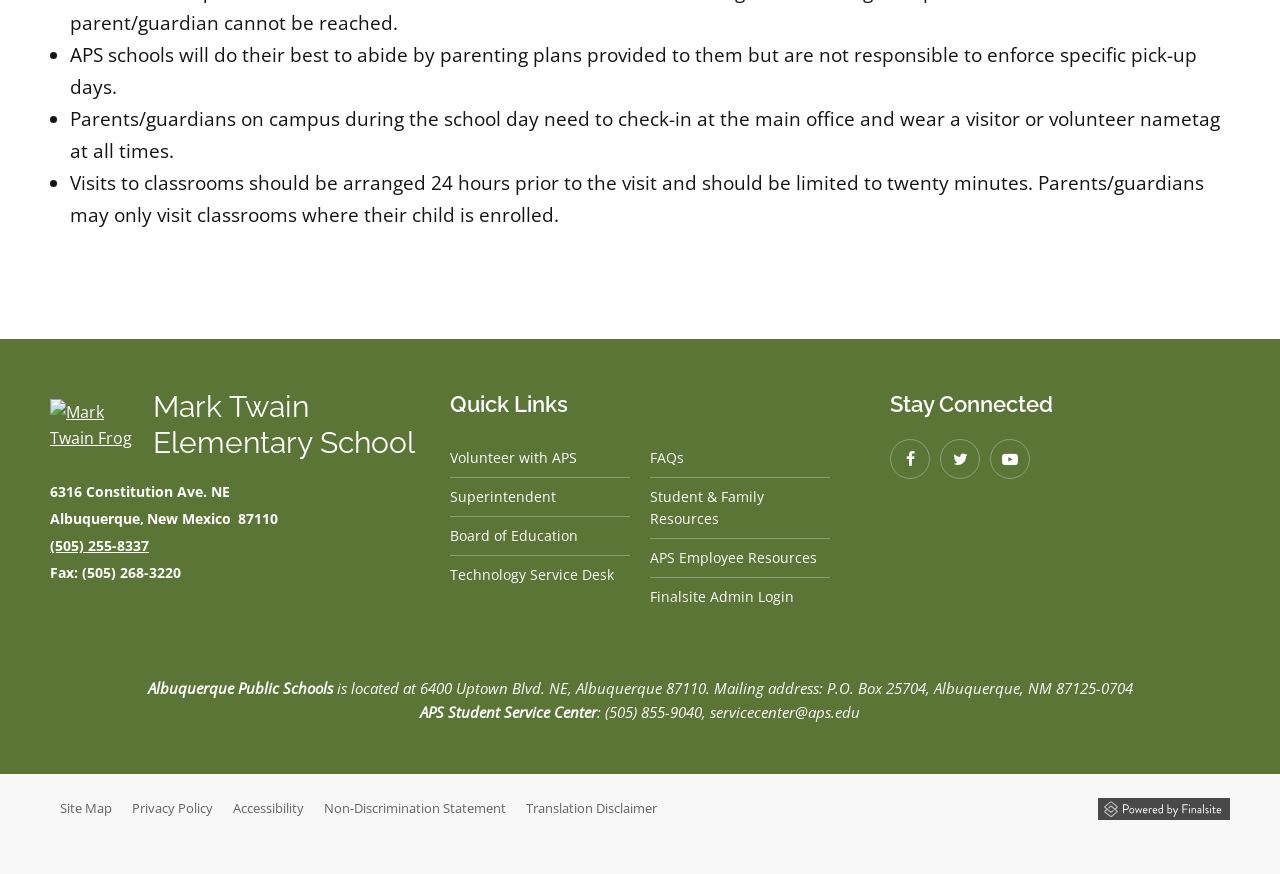Find the bounding box coordinates of the clickable element required to execute the following instruction: "Volunteer with APS". Provide the coordinates as four float numbers between 0 and 1, i.e., [left, top, right, bottom].

[0.352, 0.503, 0.492, 0.546]